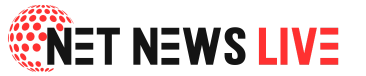What does the logo of 'Net News Live' symbolize?
Use the information from the screenshot to give a comprehensive response to the question.

The caption explains that the globe design in the logo of 'Net News Live' symbolizes a global presence in news reporting, indicating that the platform covers news from around the world.